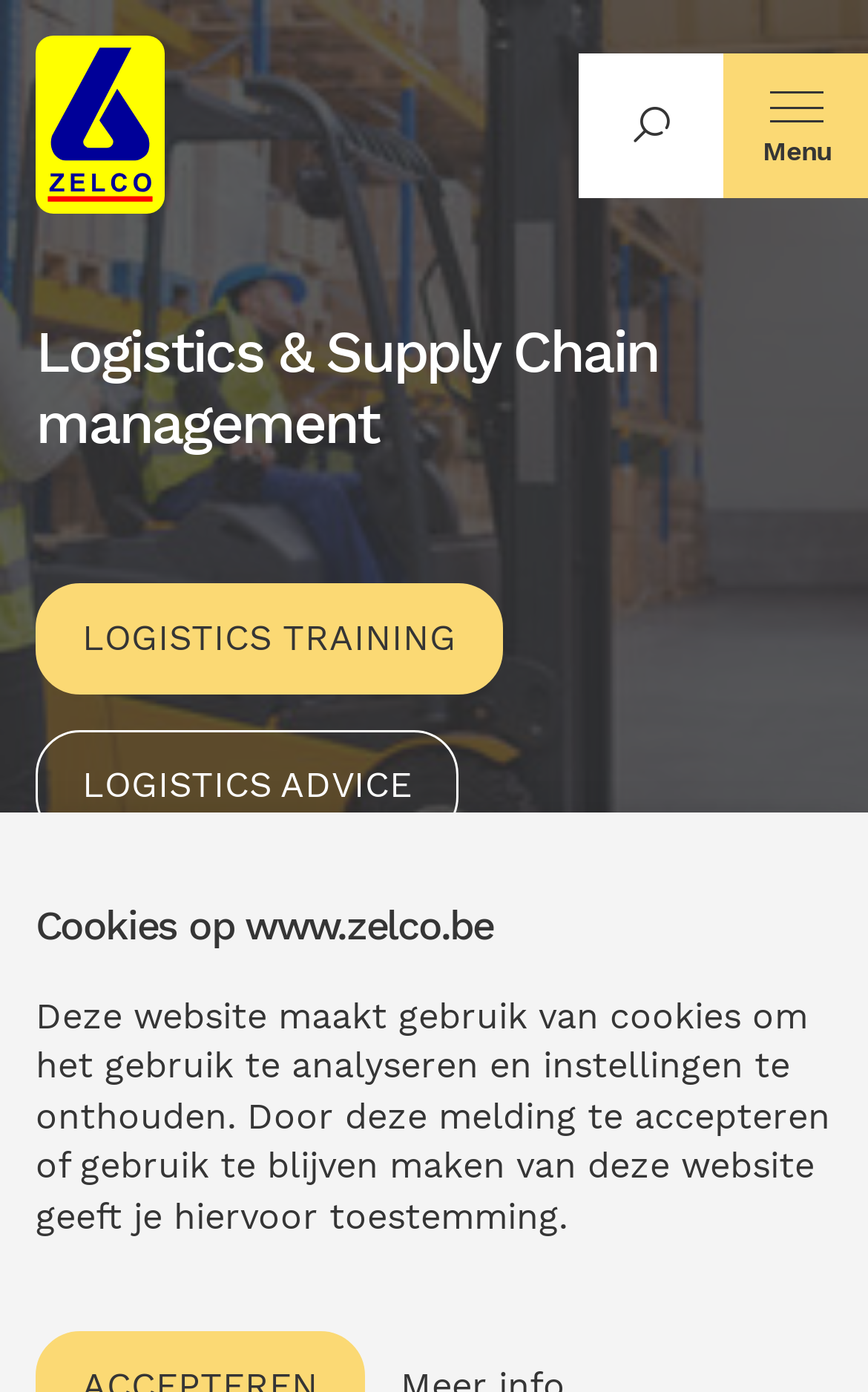Reply to the question with a brief word or phrase: What is the logo of this website?

Logo Zelco Logistics